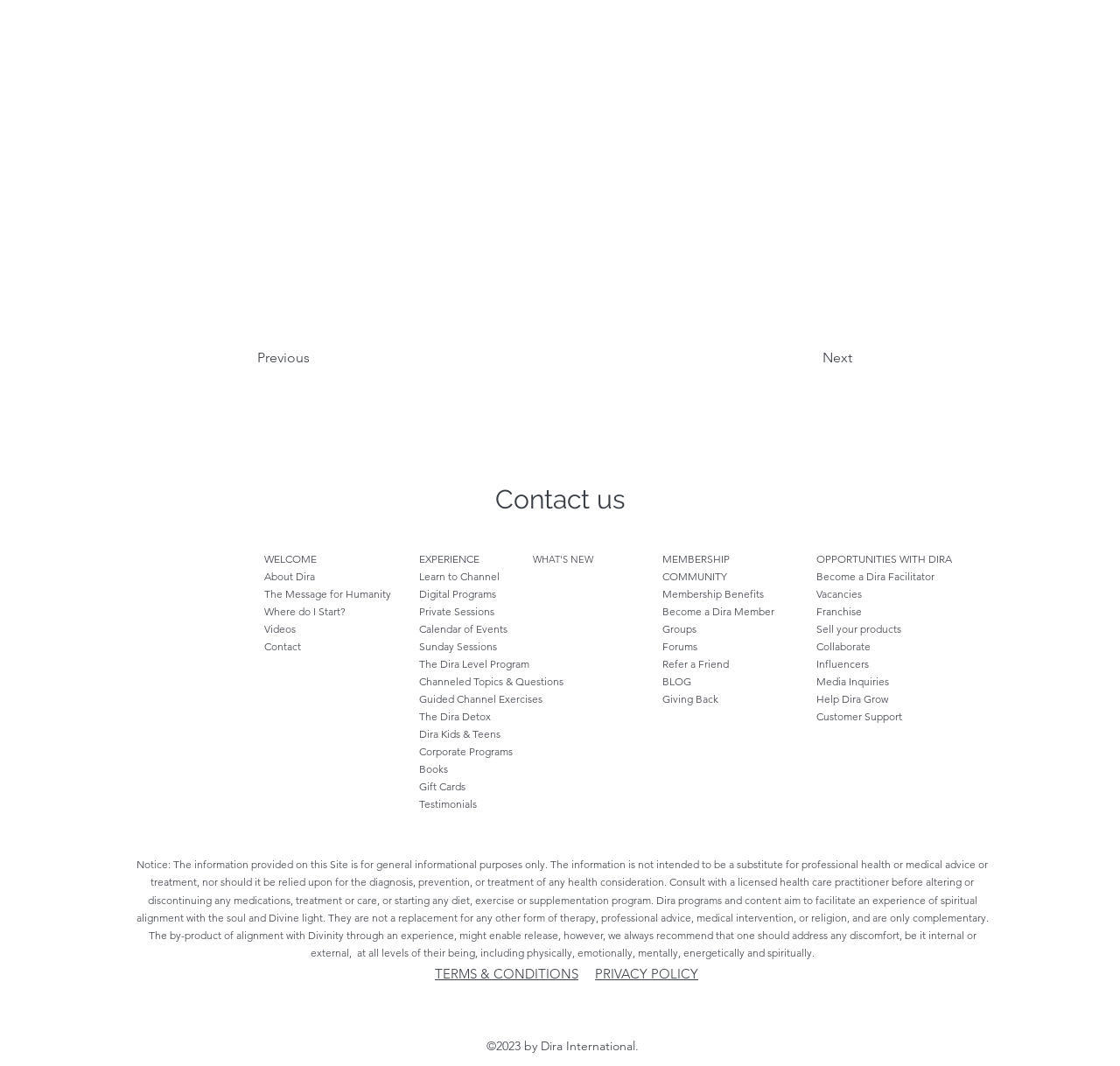Identify the bounding box coordinates of the section that should be clicked to achieve the task described: "Go to 'Contact us' page".

[0.442, 0.454, 0.557, 0.483]